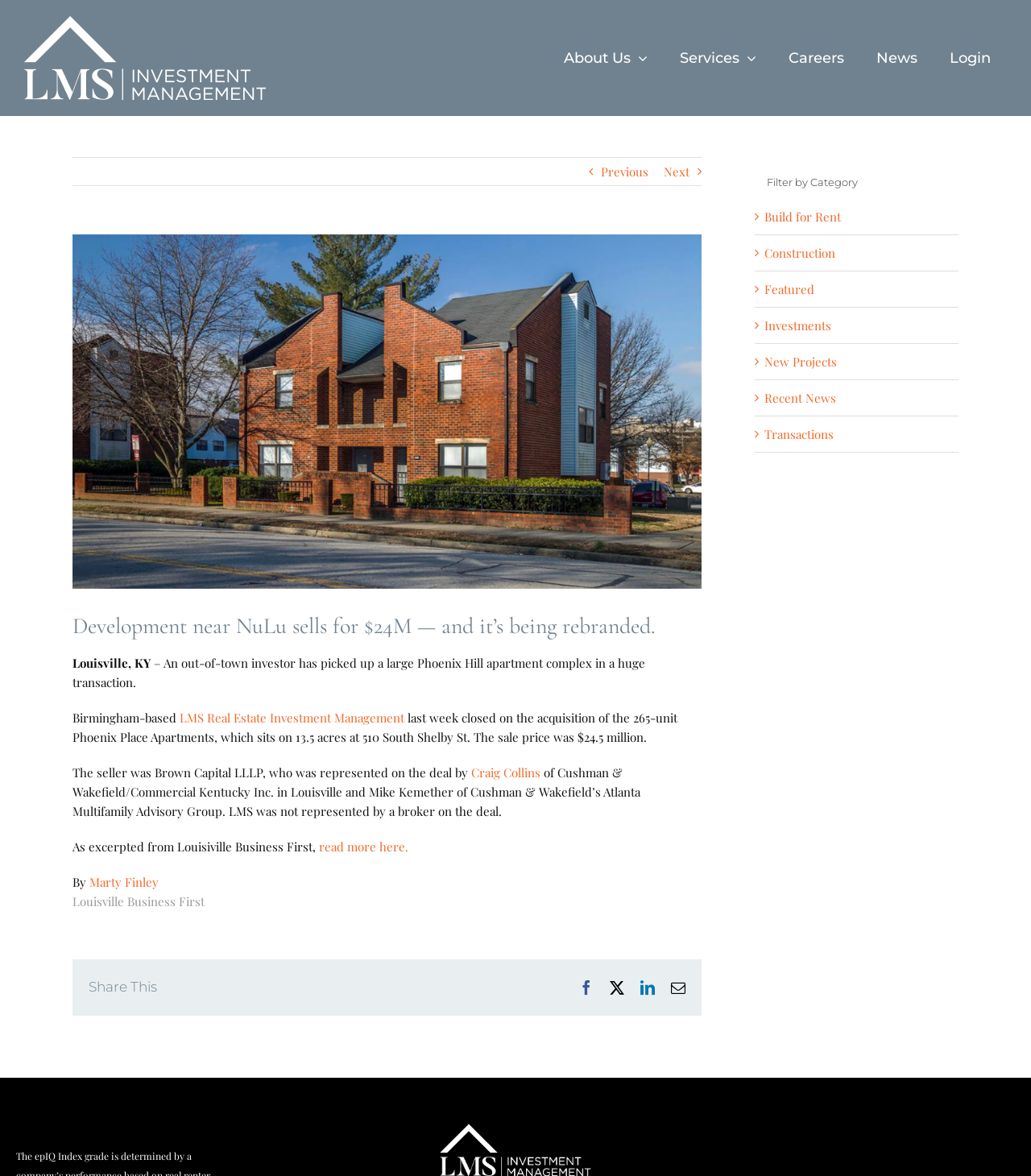How many units does the Phoenix Place Apartments have? Using the information from the screenshot, answer with a single word or phrase.

265